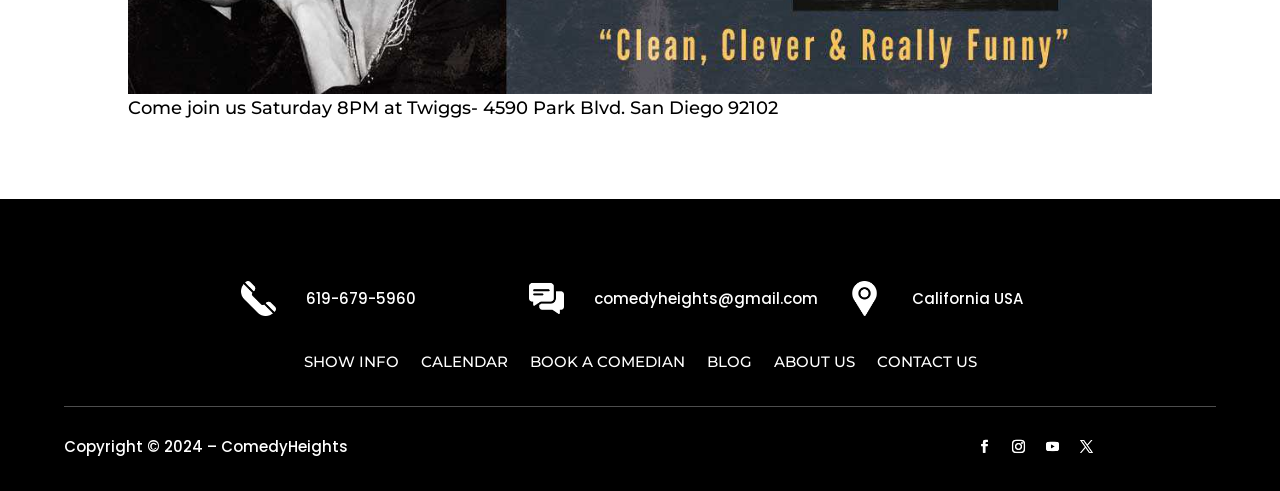Please provide the bounding box coordinates for the element that needs to be clicked to perform the following instruction: "Contact 'ComedyHeights'". The coordinates should be given as four float numbers between 0 and 1, i.e., [left, top, right, bottom].

[0.685, 0.722, 0.763, 0.766]